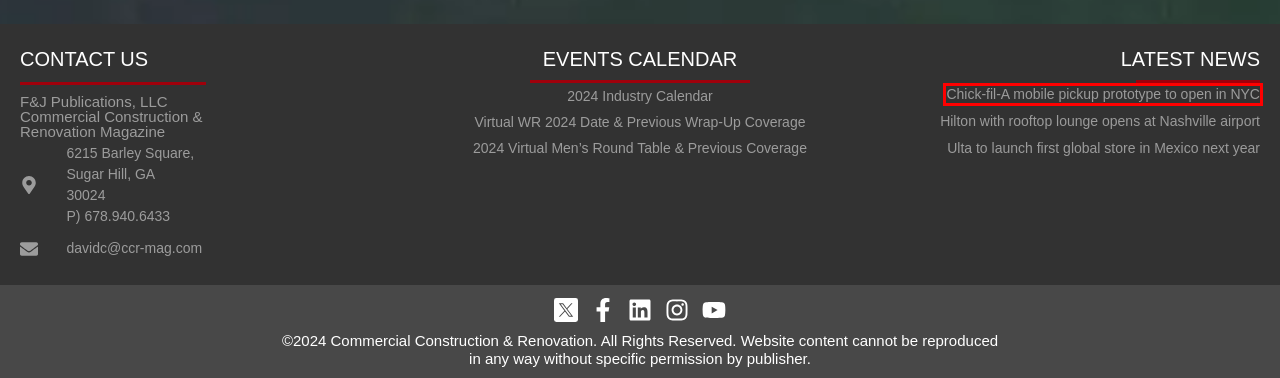Check out the screenshot of a webpage with a red rectangle bounding box. Select the best fitting webpage description that aligns with the new webpage after clicking the element inside the bounding box. Here are the candidates:
A. Vendor News - CCR-Mag.com
B. Hilton with rooftop lounge opens at Nashville airport - CCR-Mag.com
C. 2024 Virtual Men's Round Table & Previous Event Coverage - CCR-Mag.com
D. Industry Calendar: - CCR-Mag.com
E. Ulta to launch first global store in Mexico next year - CCR-Mag.com
F. Chick-fil-A mobile pickup prototype to open in NYC - CCR-Mag.com
G. Virtual WR 2024 Date & Previous Wrap-Up Coverage - CCR-Mag.com
H. CCR Digital: - CCR-Mag.com

F